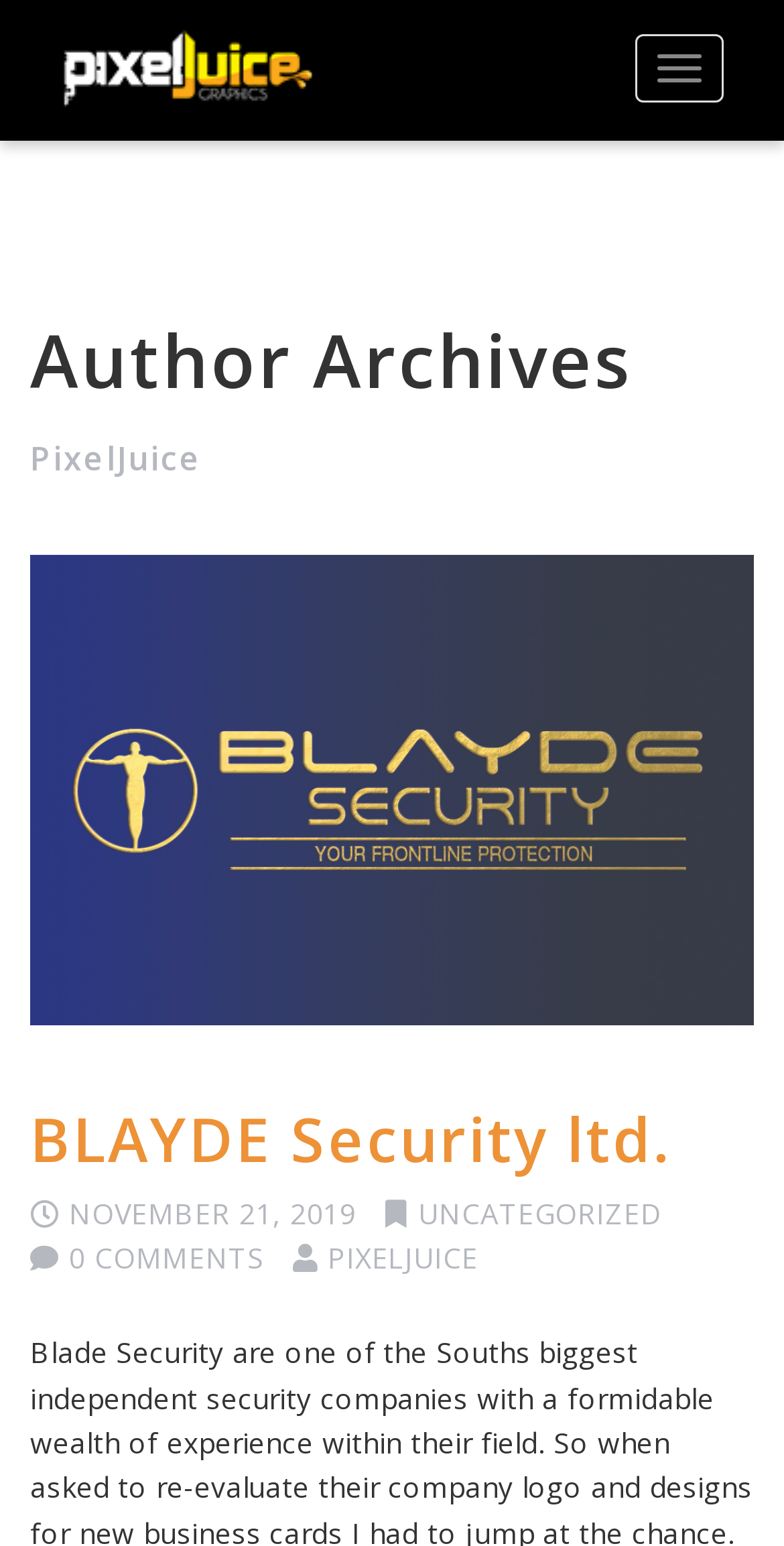Using the webpage screenshot, find the UI element described by Toggle navigation. Provide the bounding box coordinates in the format (top-left x, top-left y, bottom-right x, bottom-right y), ensuring all values are floating point numbers between 0 and 1.

[0.81, 0.022, 0.923, 0.066]